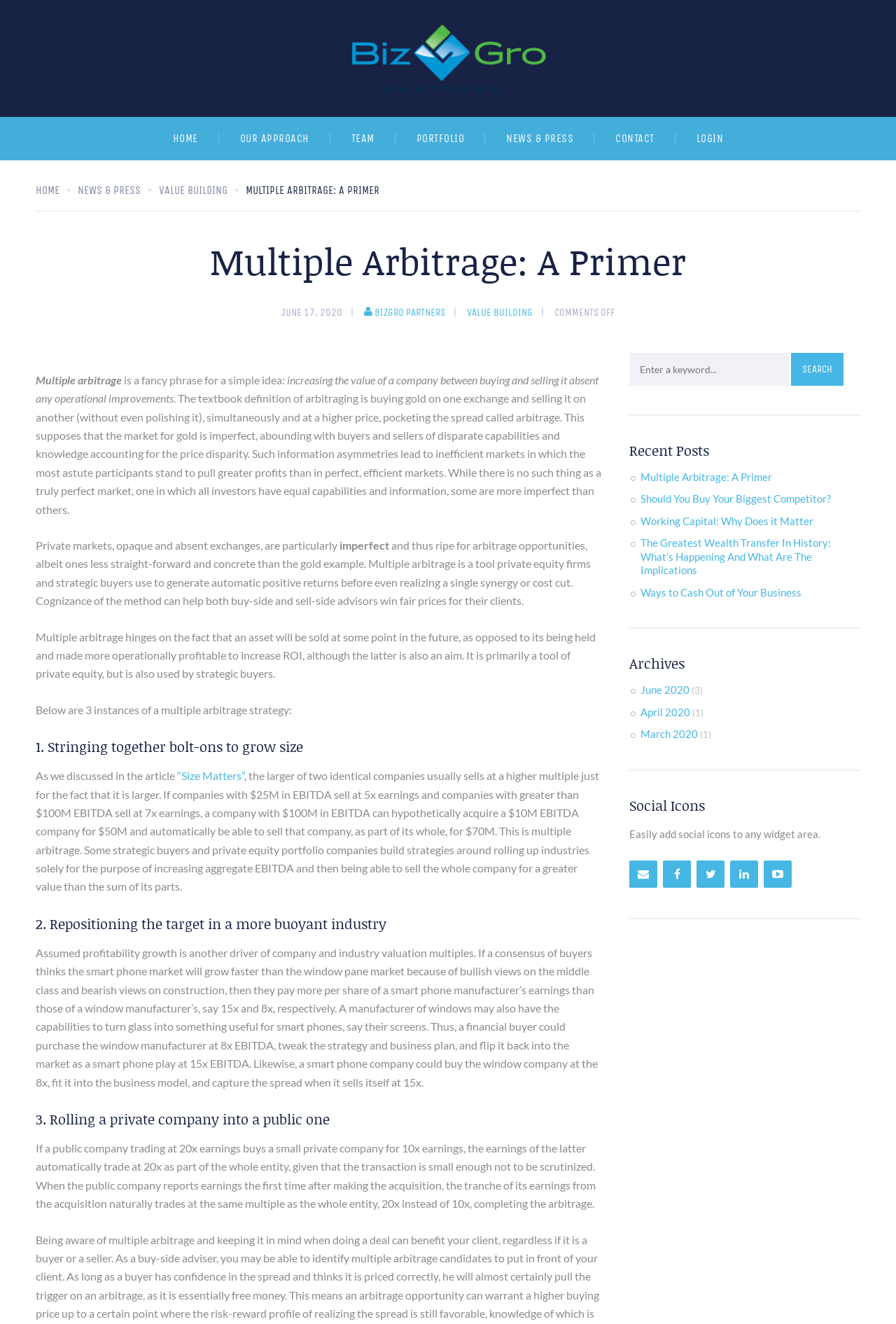How many links are there in the main navigation menu?
Based on the image, answer the question with a single word or brief phrase.

6